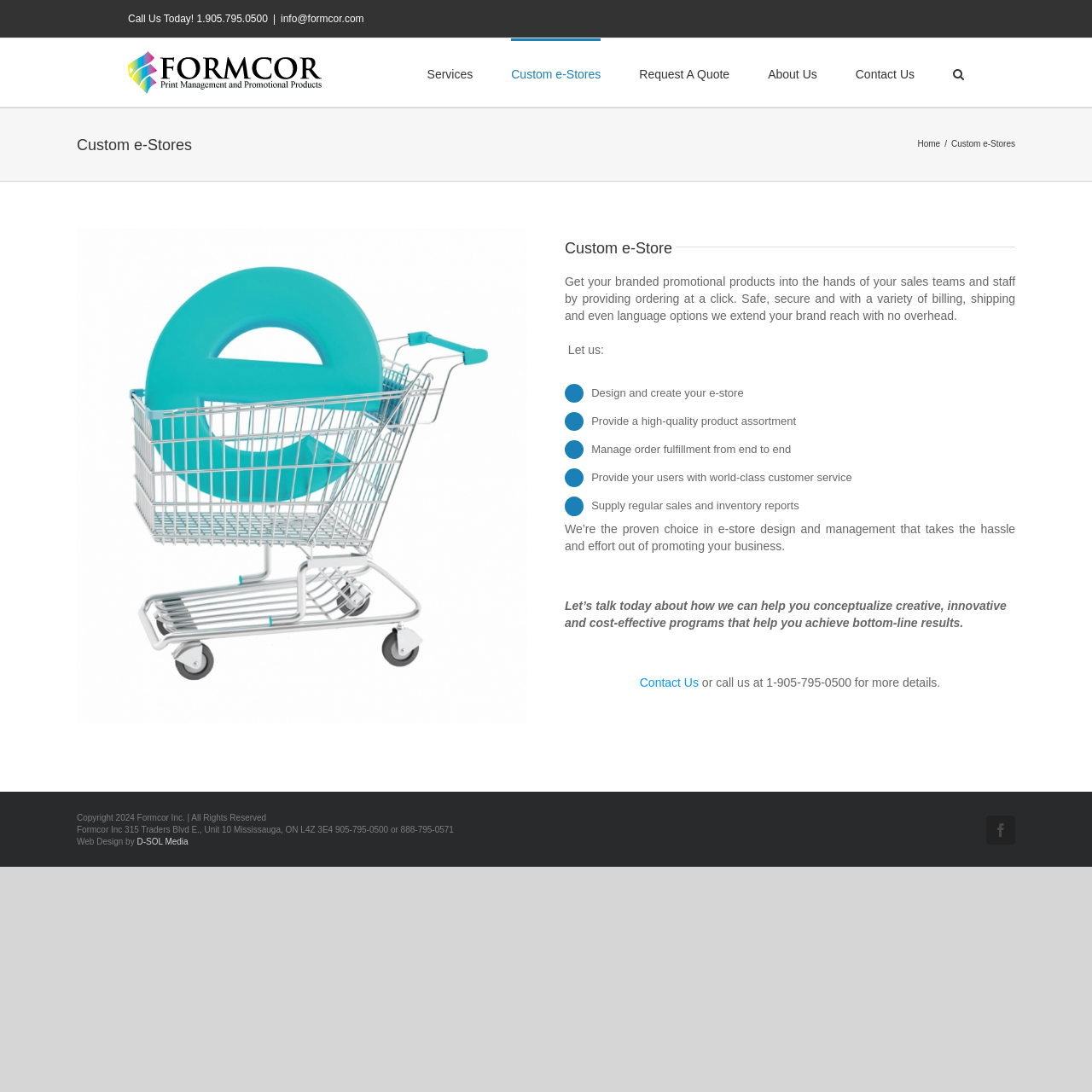Identify the bounding box coordinates for the UI element described by the following text: "Request A Quote". Provide the coordinates as four float numbers between 0 and 1, in the format [left, top, right, bottom].

[0.585, 0.035, 0.668, 0.098]